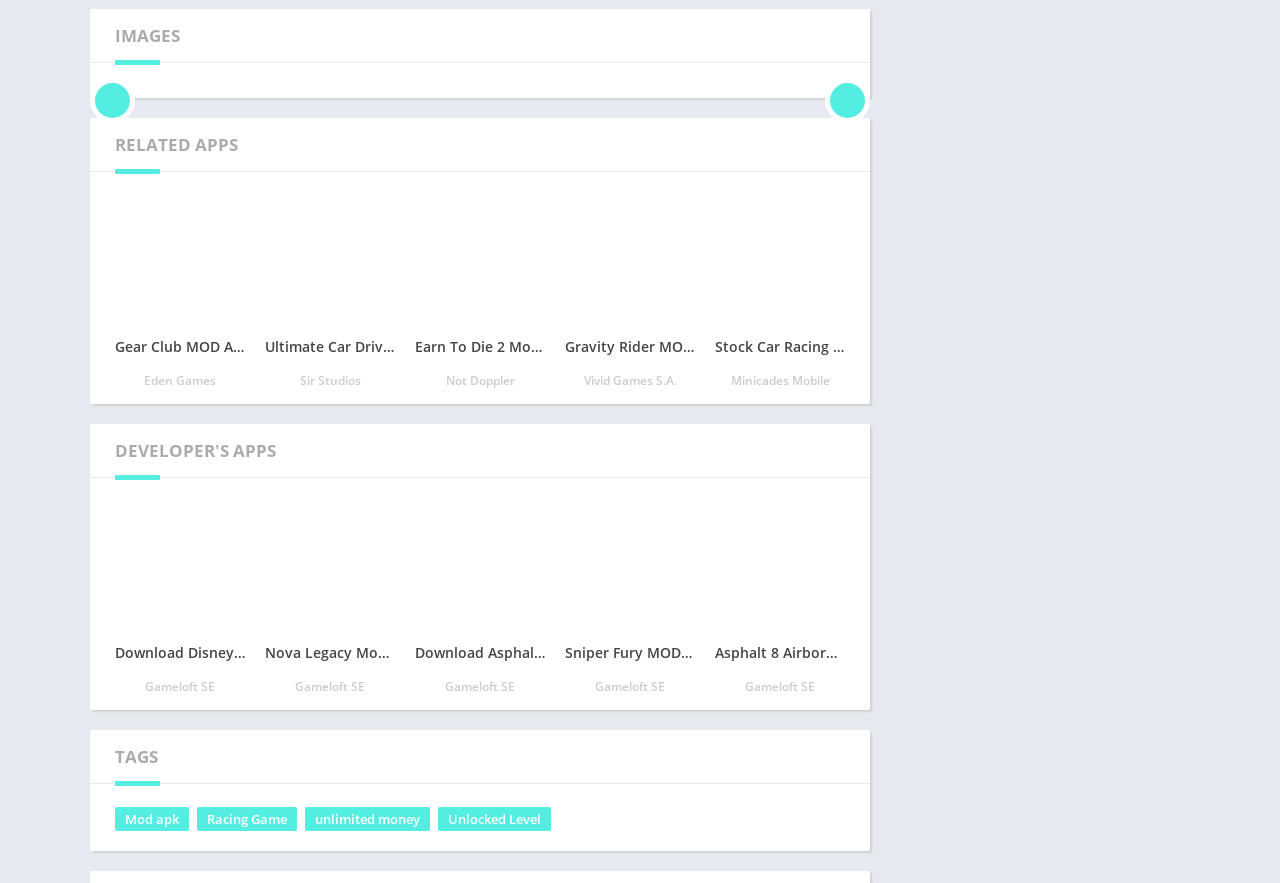Locate the bounding box coordinates of the element you need to click to accomplish the task described by this instruction: "Click on Mod apk tag".

[0.09, 0.914, 0.148, 0.941]